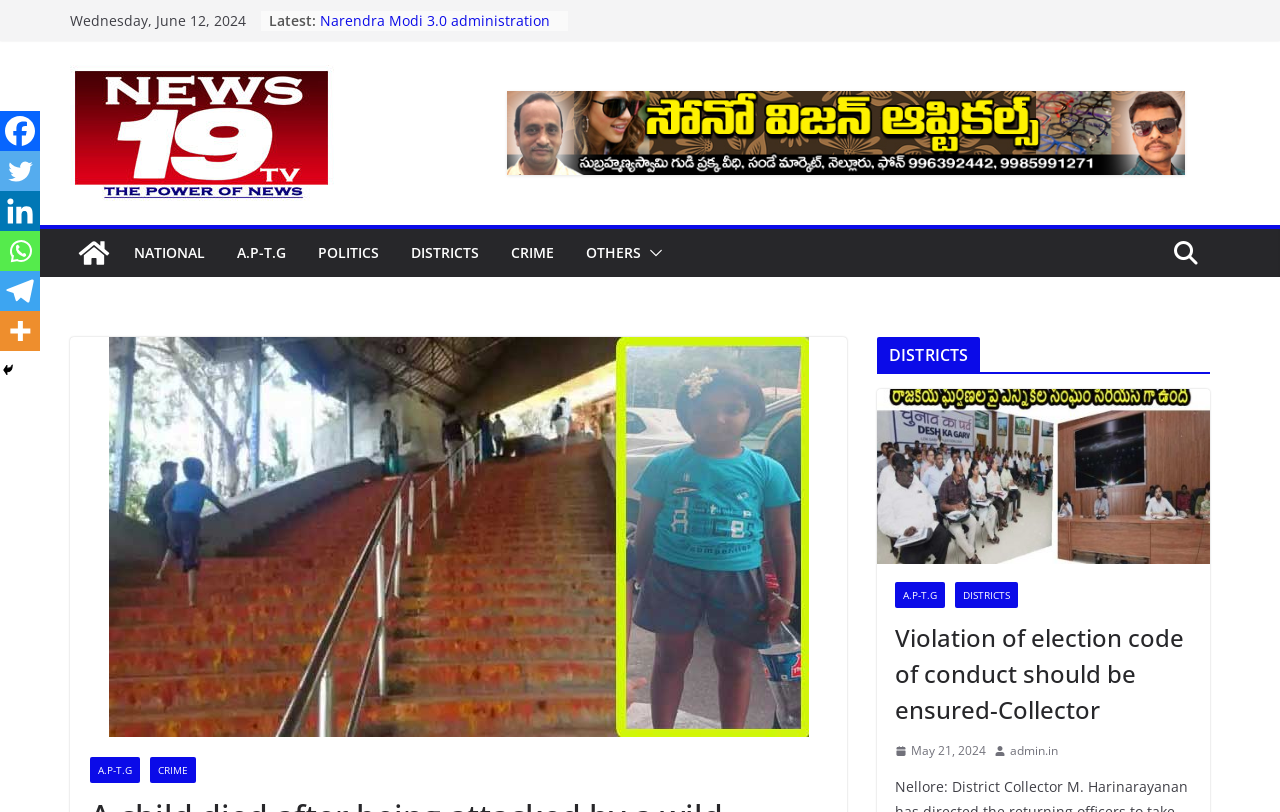What are the categories listed at the top of the webpage?
Answer the question in a detailed and comprehensive manner.

The categories are listed at the top of the webpage, which are 'NATIONAL', 'A.P-T.G', 'POLITICS', 'DISTRICTS', 'CRIME', and 'OTHERS', providing a way to navigate to different sections of the news website.